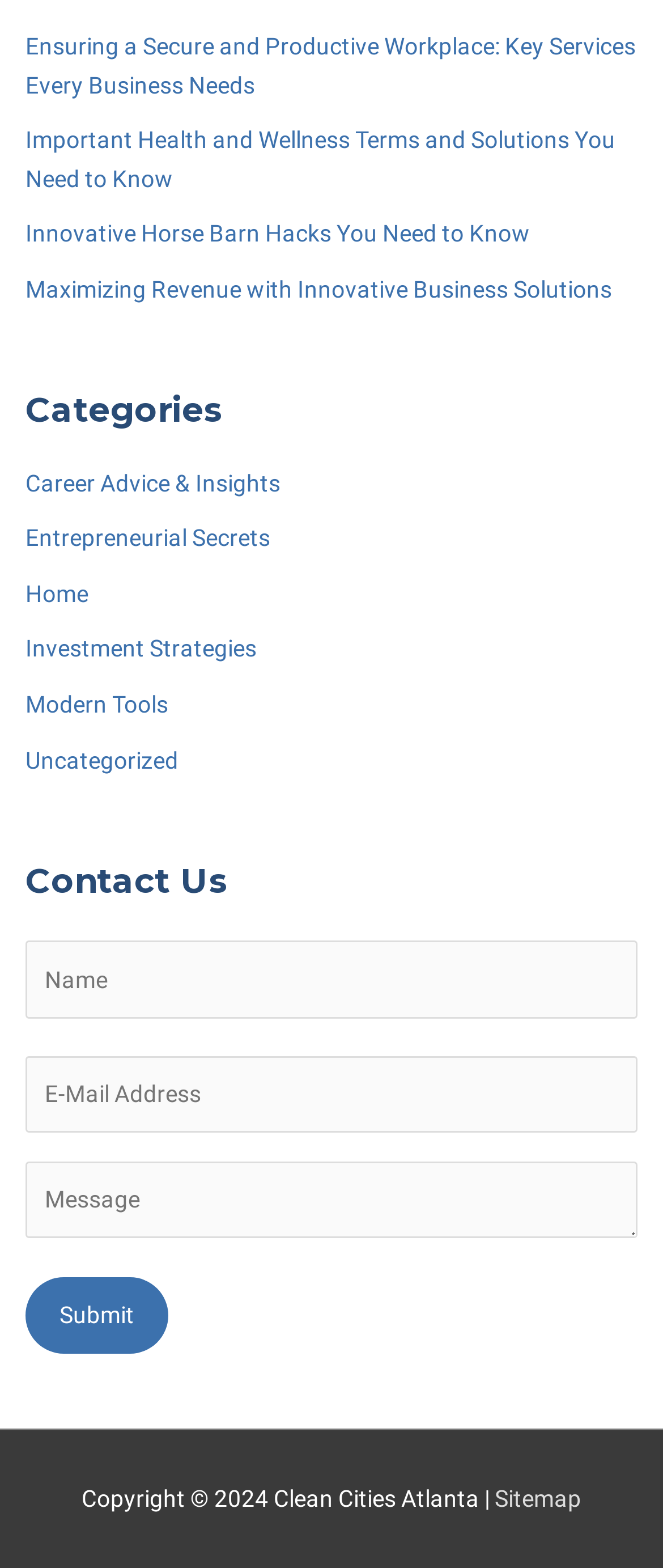Please find the bounding box coordinates of the section that needs to be clicked to achieve this instruction: "go to Intranet".

None